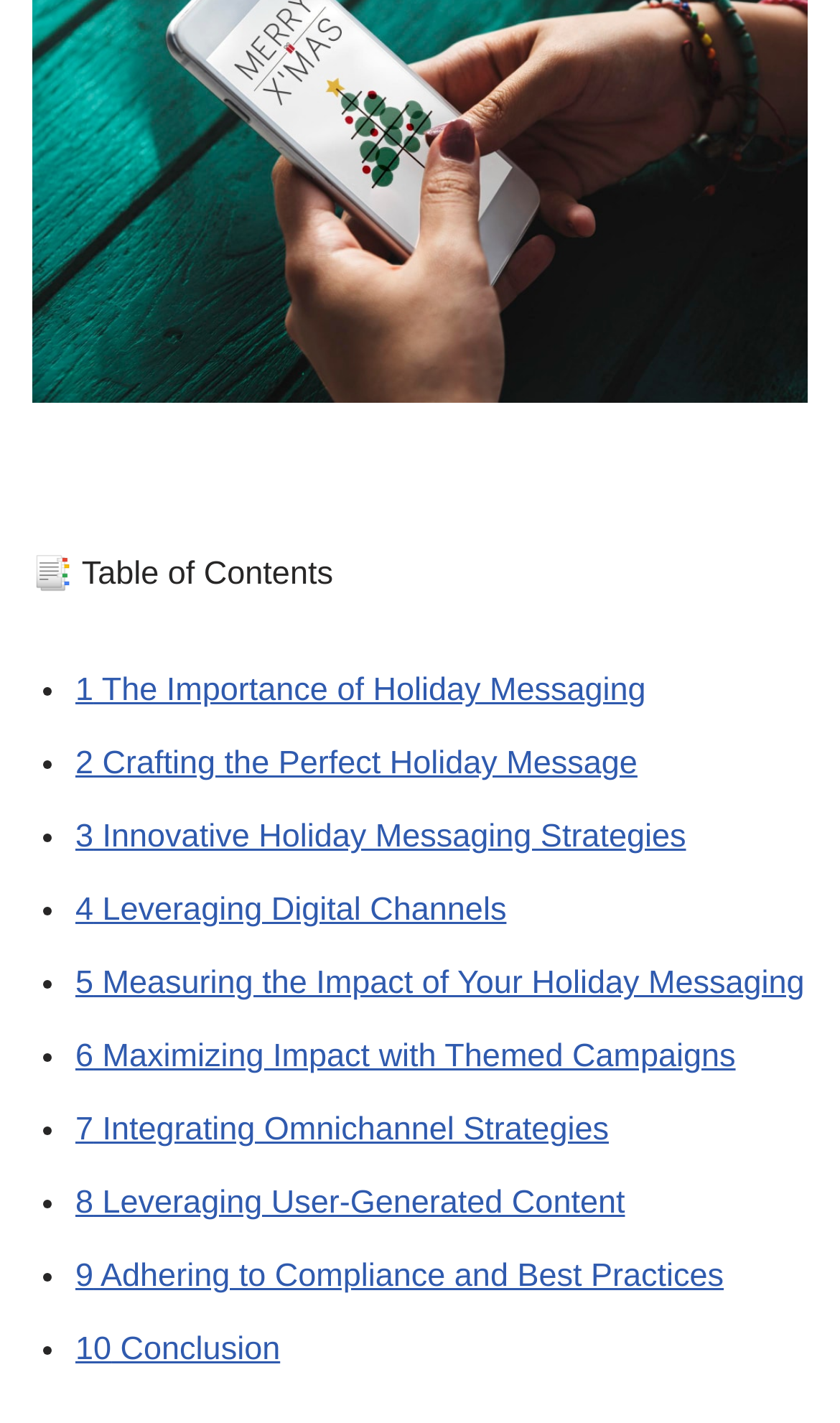Can you specify the bounding box coordinates of the area that needs to be clicked to fulfill the following instruction: "read about crafting the perfect holiday message"?

[0.09, 0.524, 0.759, 0.55]